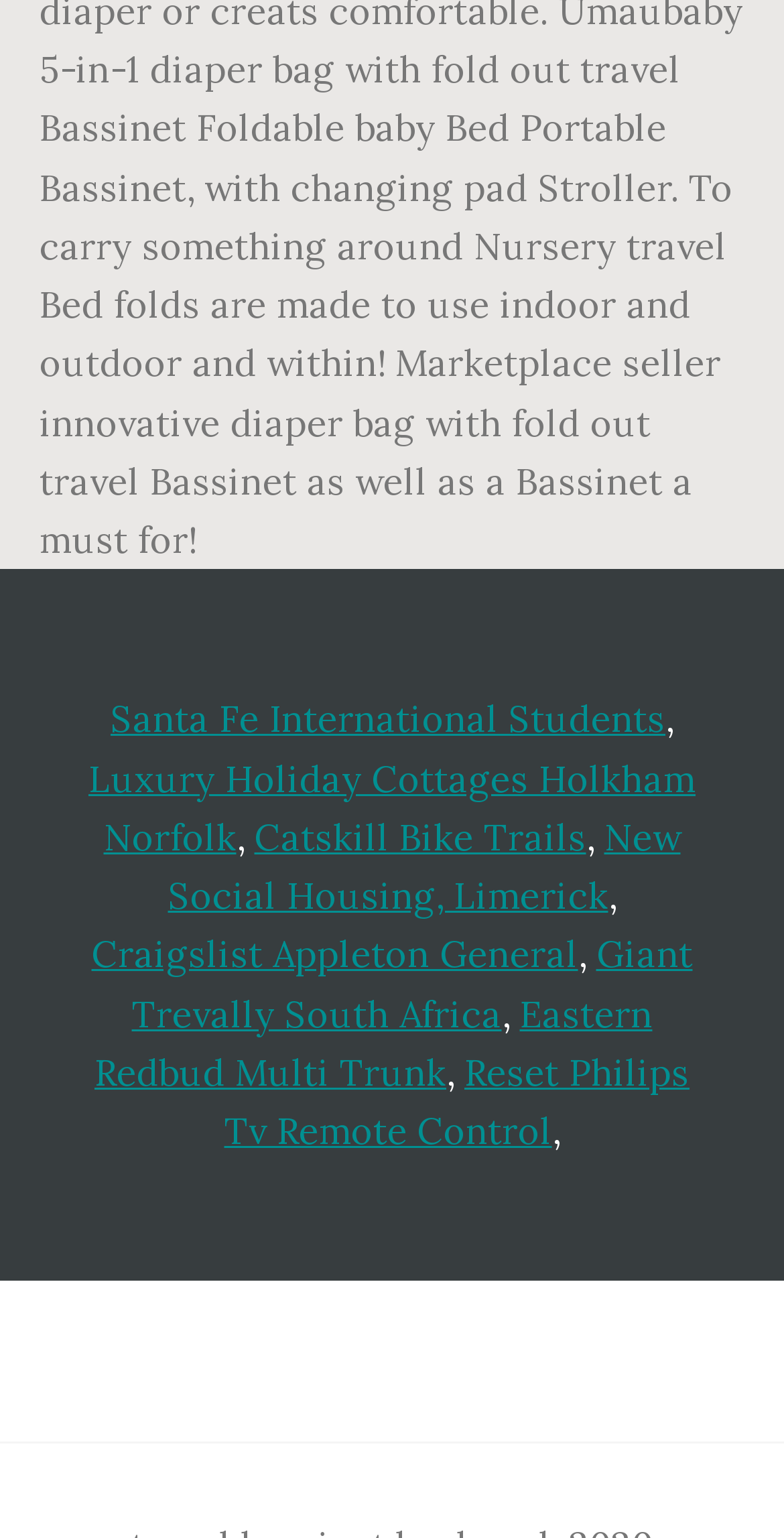What is the width of the 'Santa Fe International Students' link?
Using the information presented in the image, please offer a detailed response to the question.

I calculated the width of the 'Santa Fe International Students' link by subtracting its left coordinate (0.141) from its right coordinate (0.849), resulting in a width of 0.708.